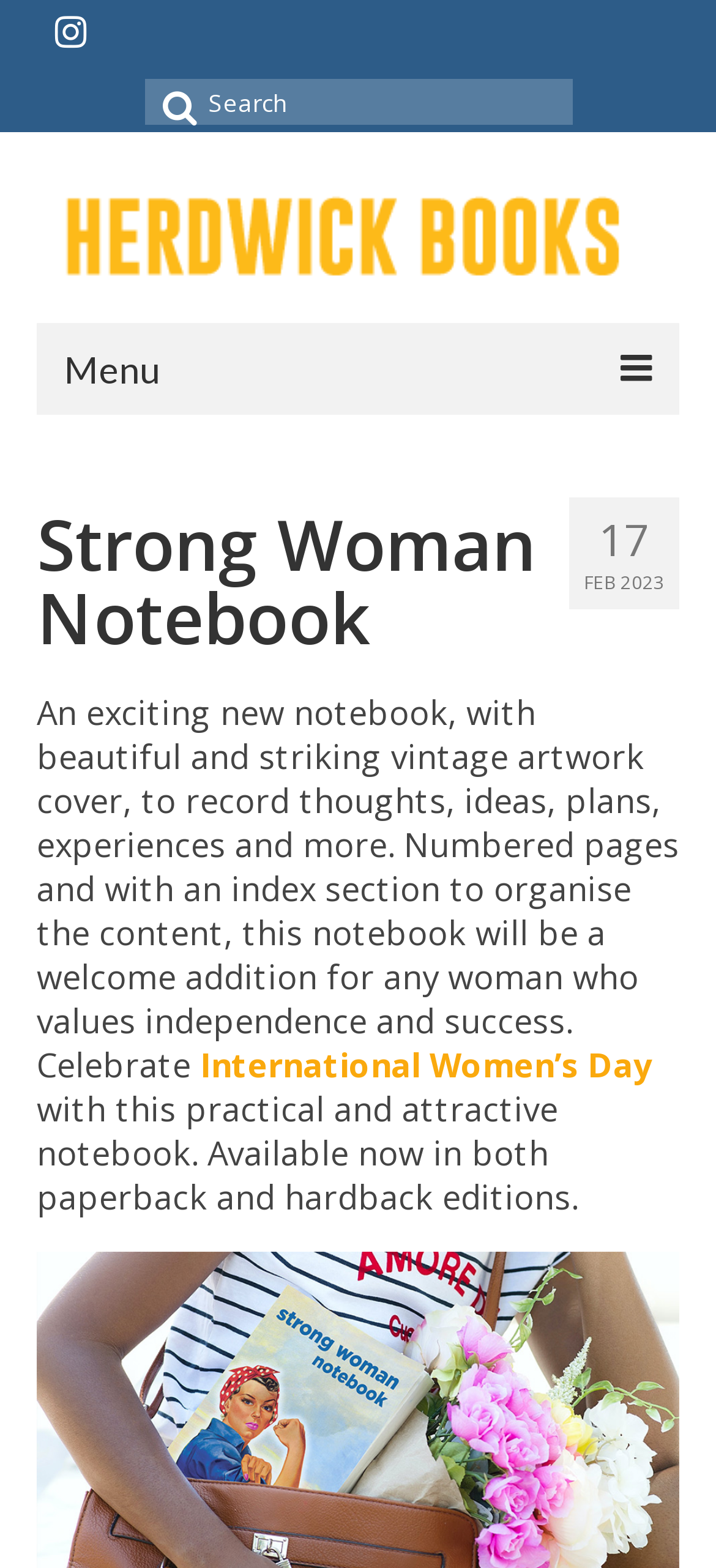Please determine the bounding box coordinates, formatted as (top-left x, top-left y, bottom-right x, bottom-right y), with all values as floating point numbers between 0 and 1. Identify the bounding box of the region described as: Our Catalogue

[0.077, 0.324, 0.923, 0.372]